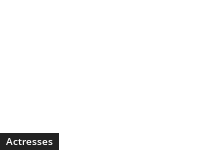What is the purpose of the 'Actresses' link?
Please answer the question as detailed as possible.

The 'Actresses' link is likely a navigation point that allows users to explore profiles or information related to various actresses, suggesting that it serves as a gateway to access more specific information about these individuals.